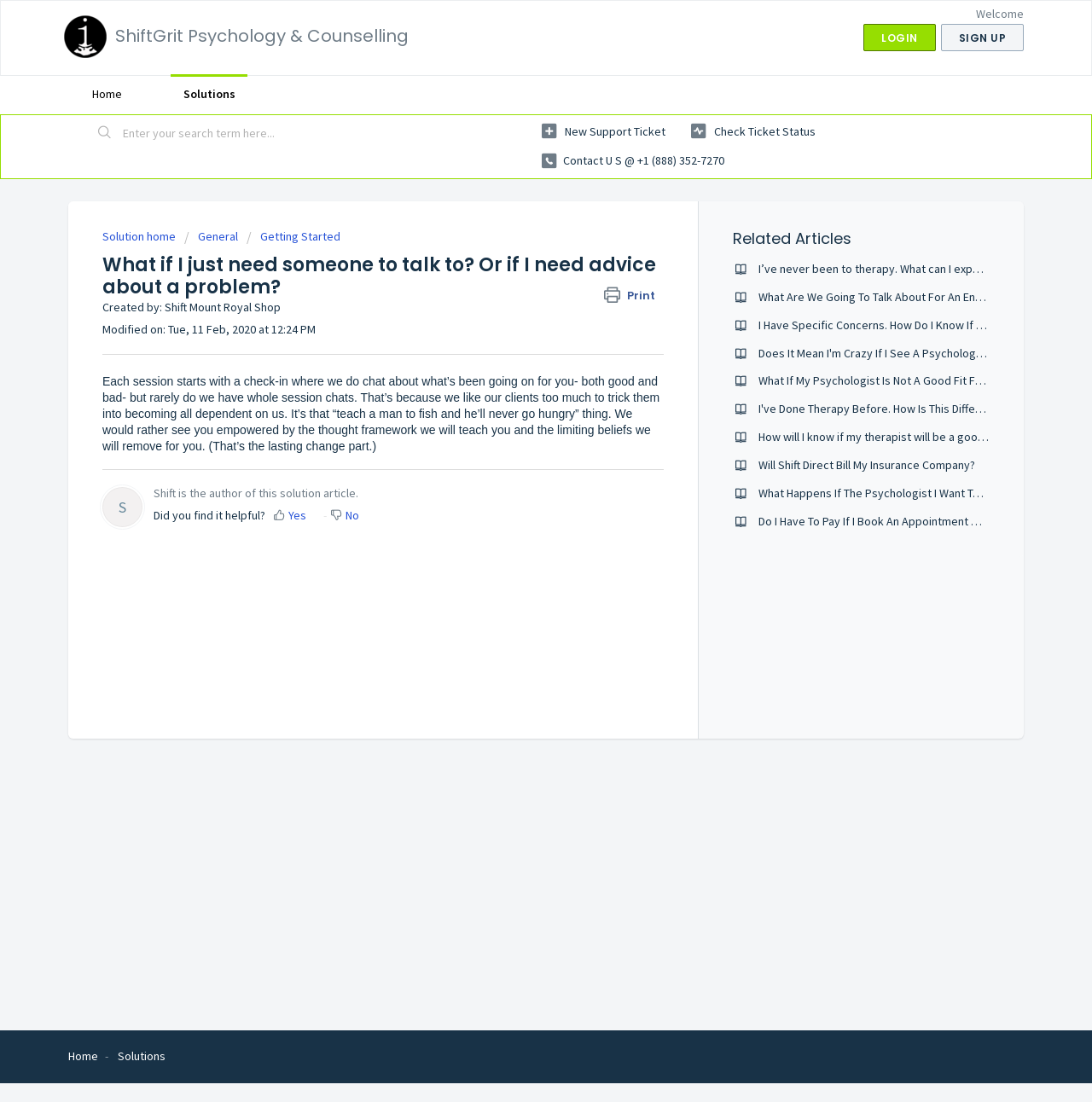Please determine the bounding box coordinates of the clickable area required to carry out the following instruction: "Check ticket status". The coordinates must be four float numbers between 0 and 1, represented as [left, top, right, bottom].

[0.633, 0.106, 0.747, 0.133]